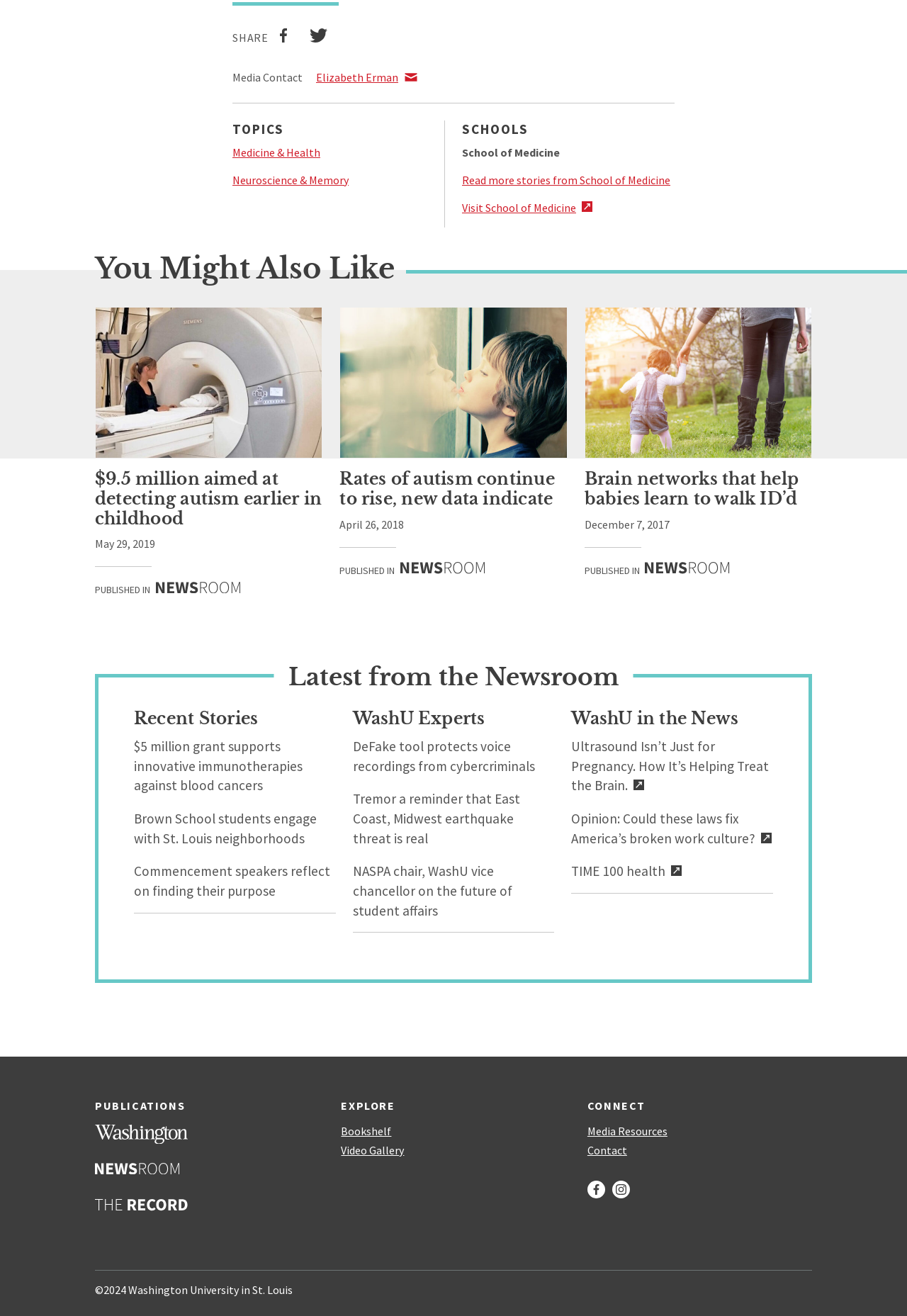Identify the bounding box coordinates of the region that should be clicked to execute the following instruction: "Visit School of Medicine".

[0.509, 0.152, 0.653, 0.163]